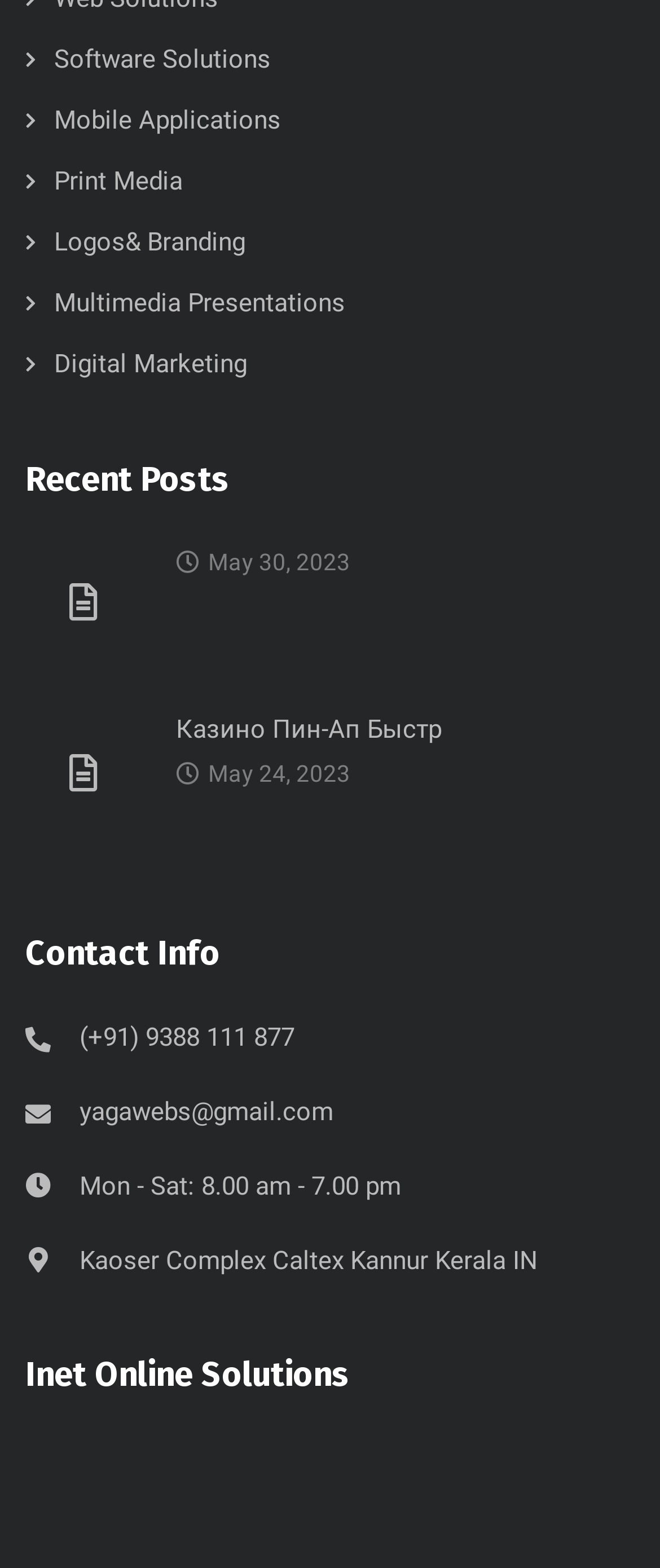What is the date of the latest post?
Please provide a comprehensive answer based on the information in the image.

I looked for the date mentioned near the 'Recent Posts' heading and found the latest date to be 'May 30, 2023'.